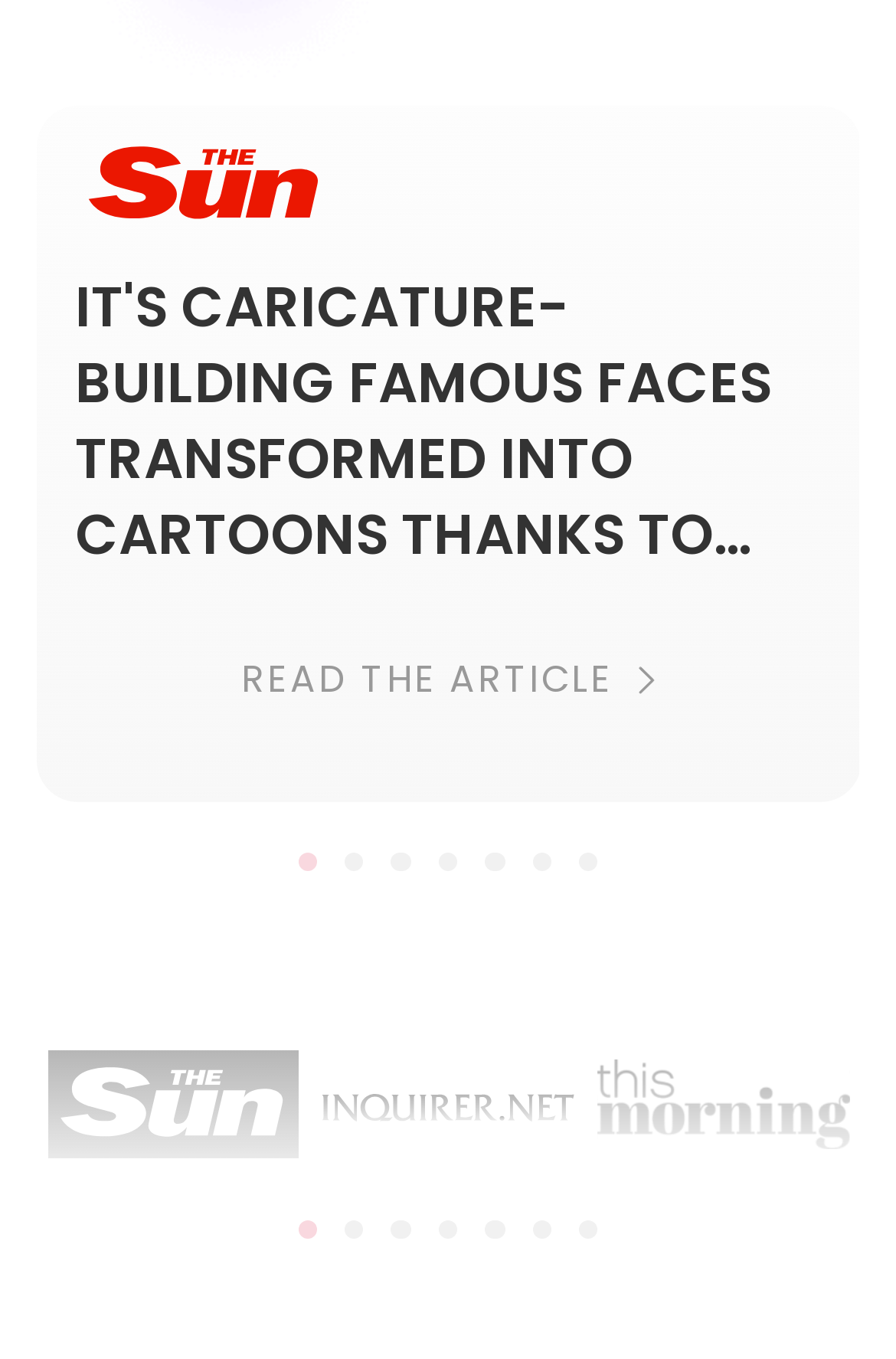Could you locate the bounding box coordinates for the section that should be clicked to accomplish this task: "Click on About Us".

None